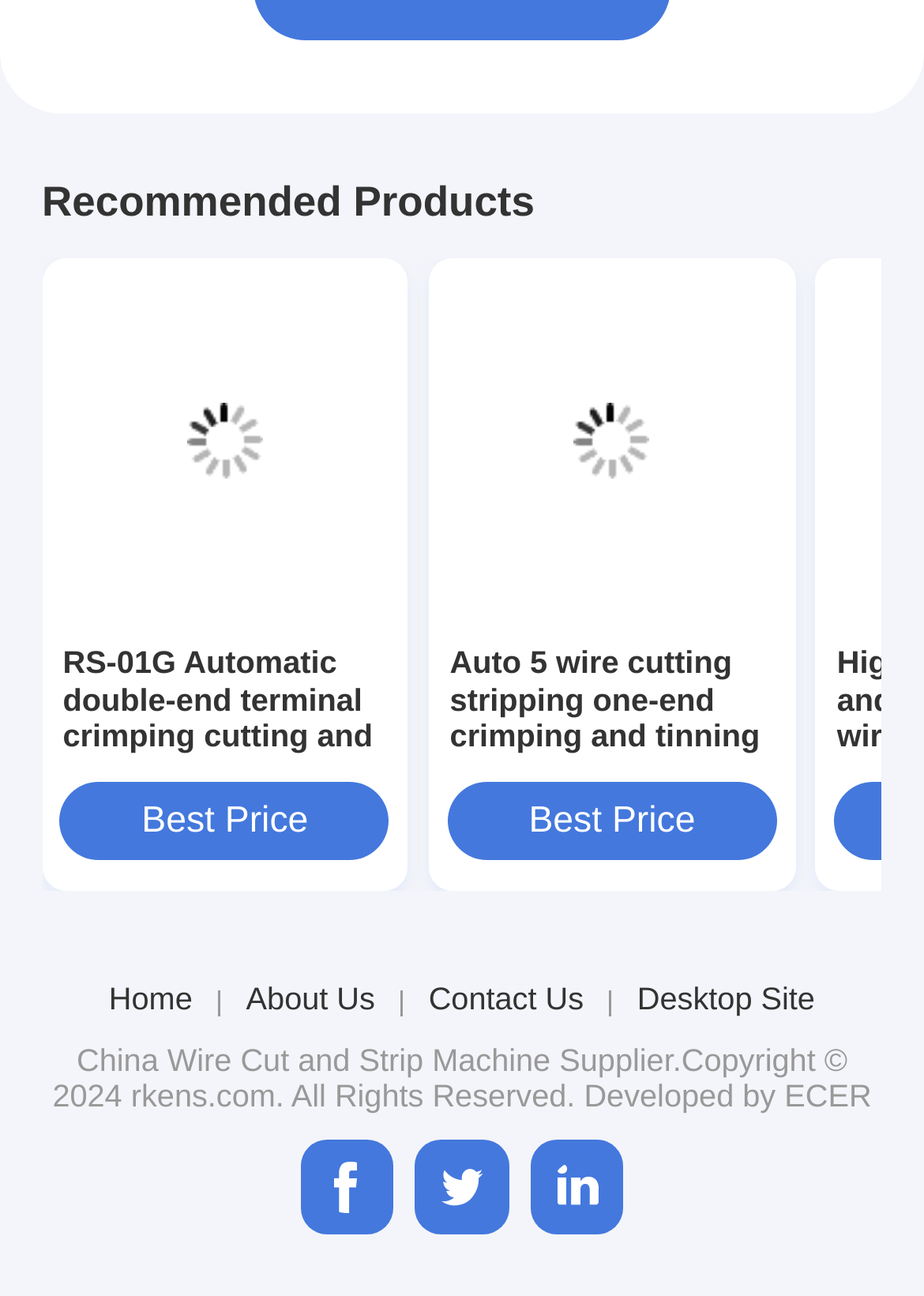Provide a one-word or one-phrase answer to the question:
What is the company's copyright year?

2024